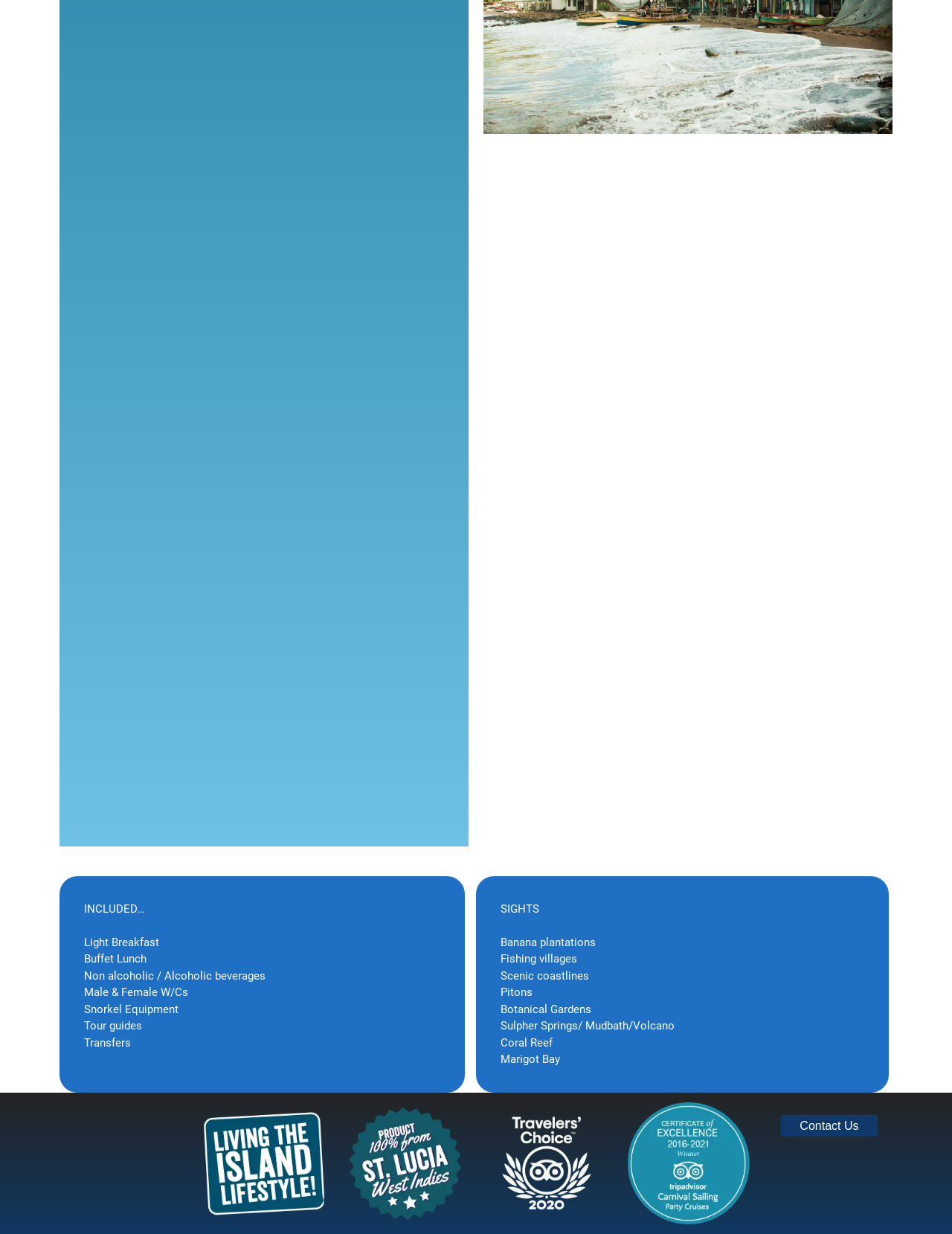Extract the bounding box coordinates for the UI element described as: "Contact Us".

[0.82, 0.903, 0.922, 0.921]